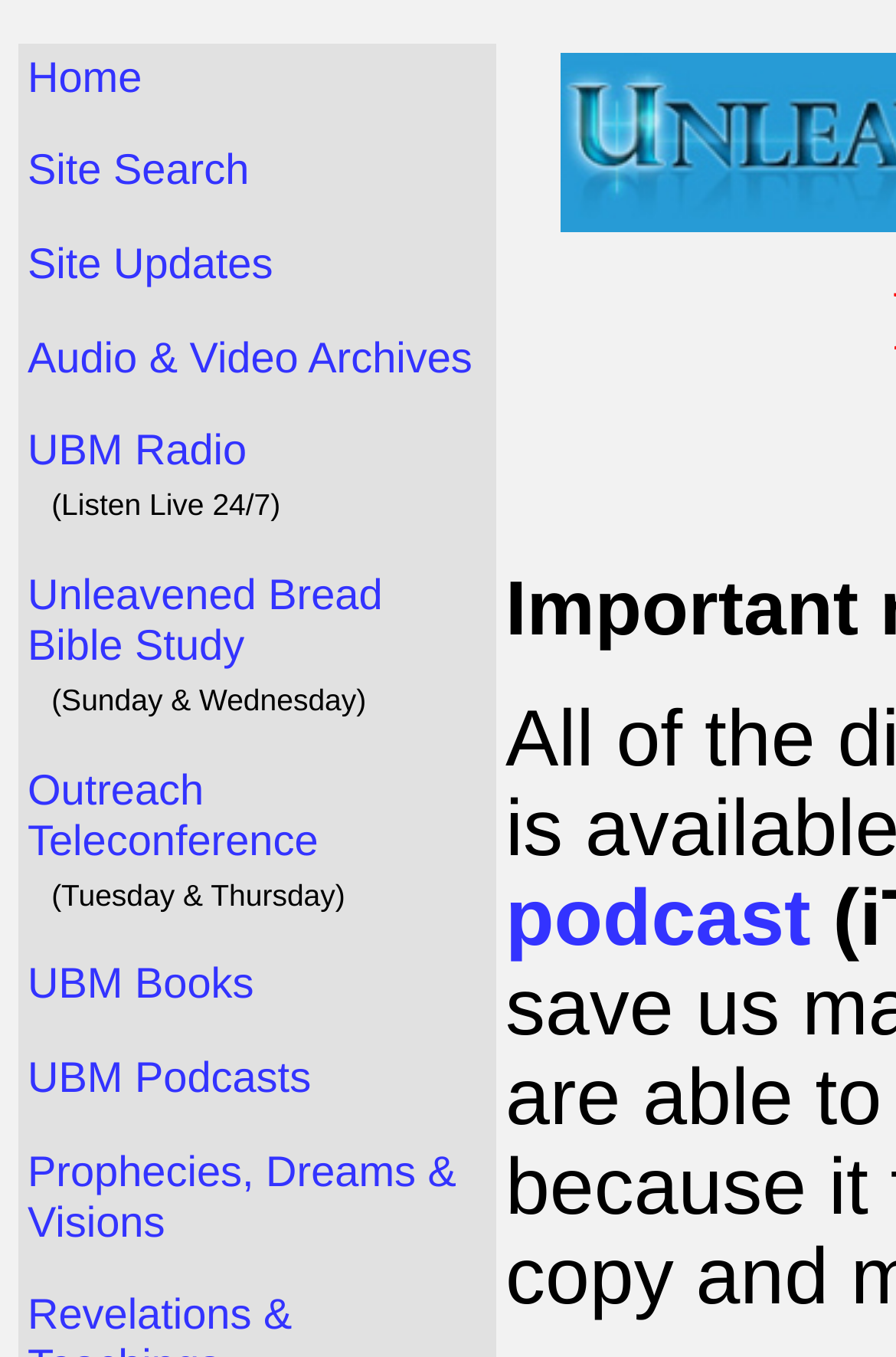Show the bounding box coordinates of the element that should be clicked to complete the task: "Toggle the navigation menu".

None